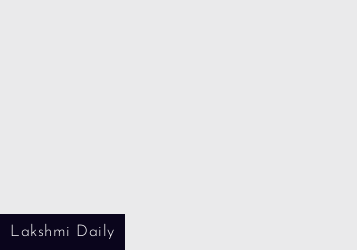Provide an in-depth description of all elements within the image.

The image features the logo or branding for "Lakshmi Daily," which is prominently displayed against a minimalistic background. The design likely reflects a modern aesthetic, characterized by its simplicity and elegance. The text "Lakshmi Daily" is presented in a sophisticated font, possibly designed to convey a sense of trustworthiness and insight, aligning with the platform's focus on daily horoscopes and astrological guidance, as indicated by its connection to other articles for various zodiac signs featured nearby. This evokes a feeling of accessibility and reliability for users seeking daily updates on their horoscopes.